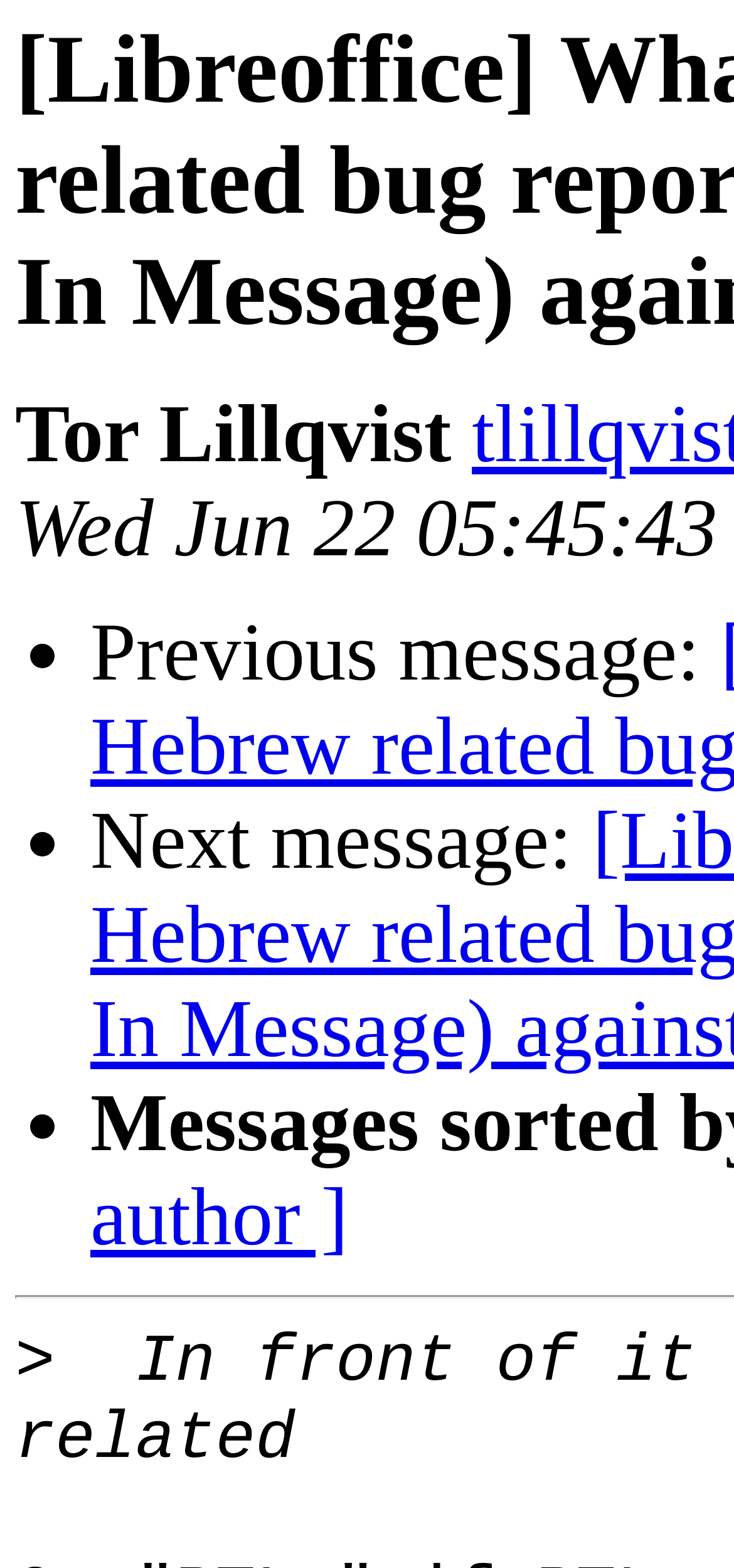What is the author of the message?
Carefully analyze the image and provide a detailed answer to the question.

The author of the message can be inferred from the StaticText element 'Tor Lillqvist' which is located at the top of the webpage, indicating that it is the author's name.